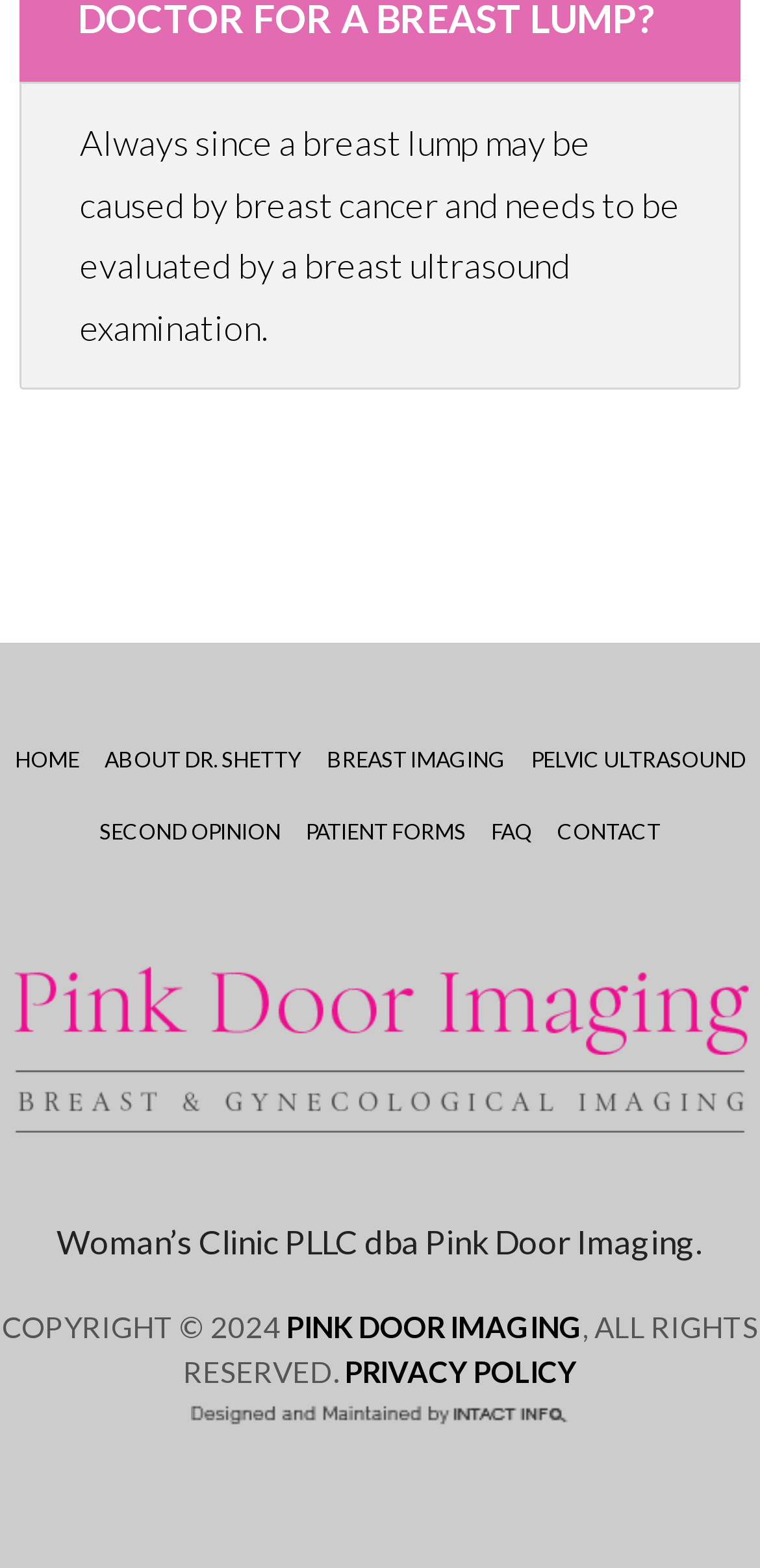Please specify the bounding box coordinates of the clickable region to carry out the following instruction: "check media appearances". The coordinates should be four float numbers between 0 and 1, in the format [left, top, right, bottom].

None